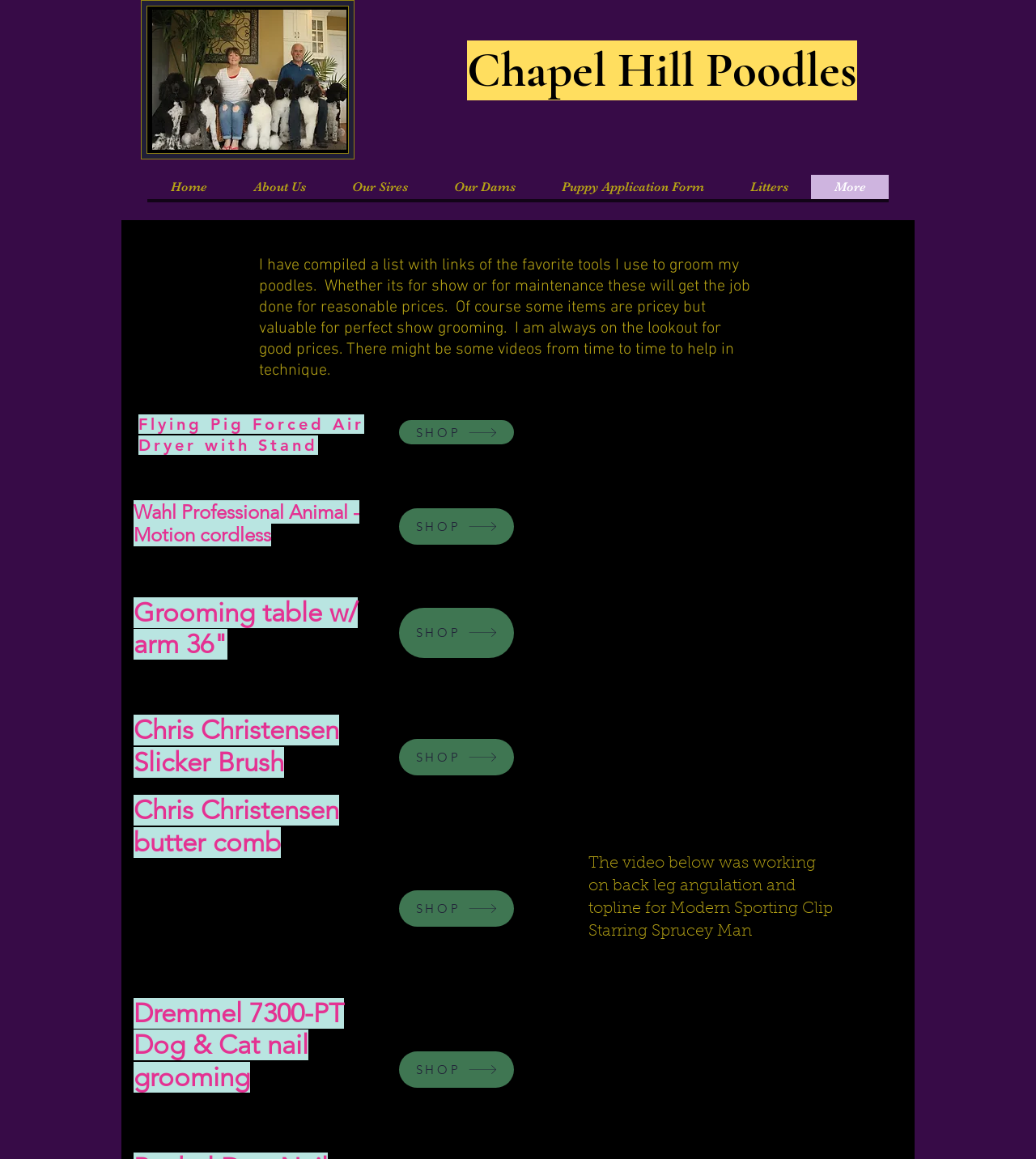Identify the bounding box coordinates for the element you need to click to achieve the following task: "Watch the video on back leg angulation and topline for Modern Sporting Clip". The coordinates must be four float values ranging from 0 to 1, formatted as [left, top, right, bottom].

[0.568, 0.738, 0.804, 0.811]